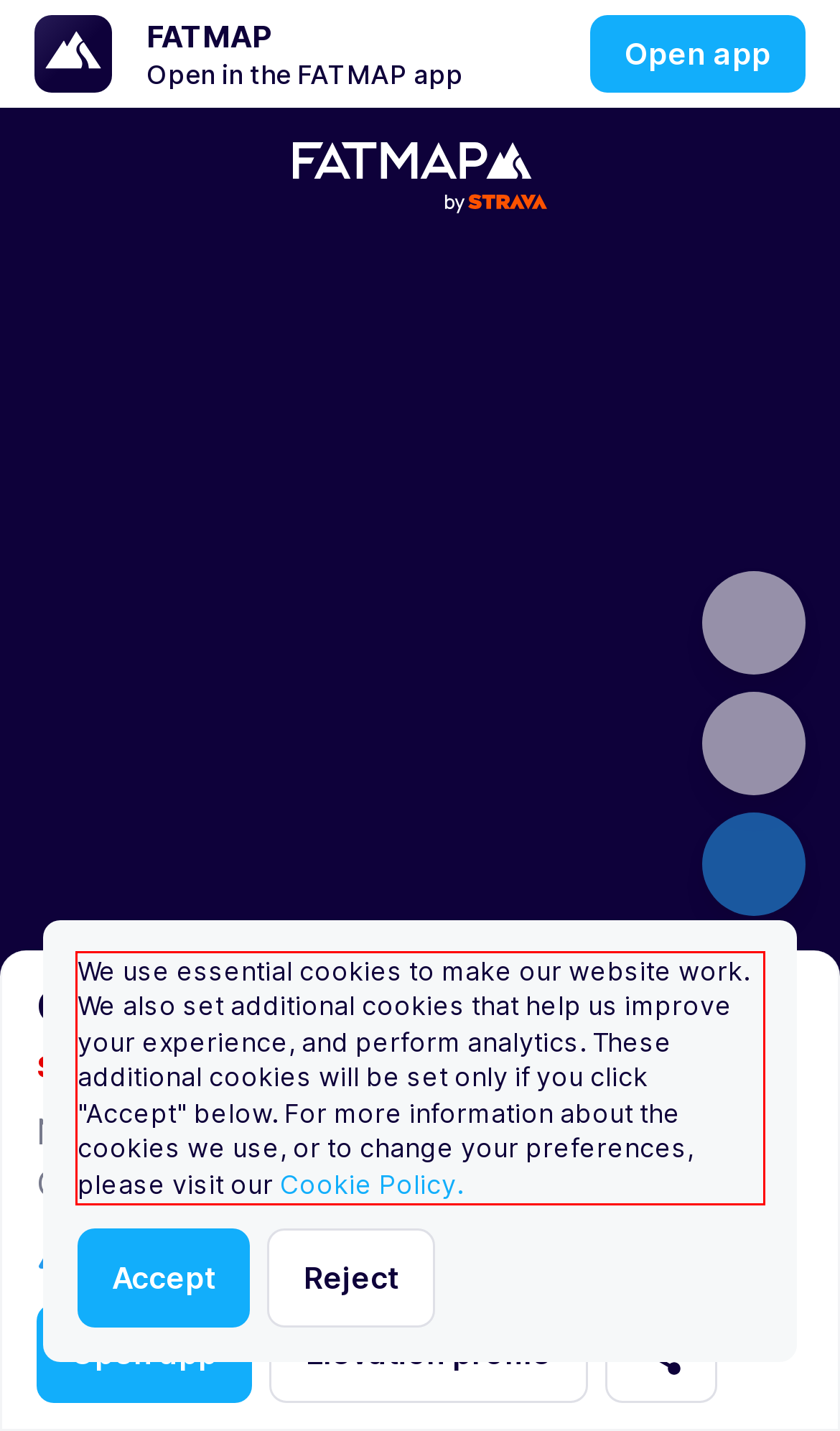Given the screenshot of a webpage, identify the red rectangle bounding box and recognize the text content inside it, generating the extracted text.

We use essential cookies to make our website work. We also set additional cookies that help us improve your experience, and perform analytics. These additional cookies will be set only if you click "Accept" below. For more information about the cookies we use, or to change your preferences, please visit our Cookie Policy.